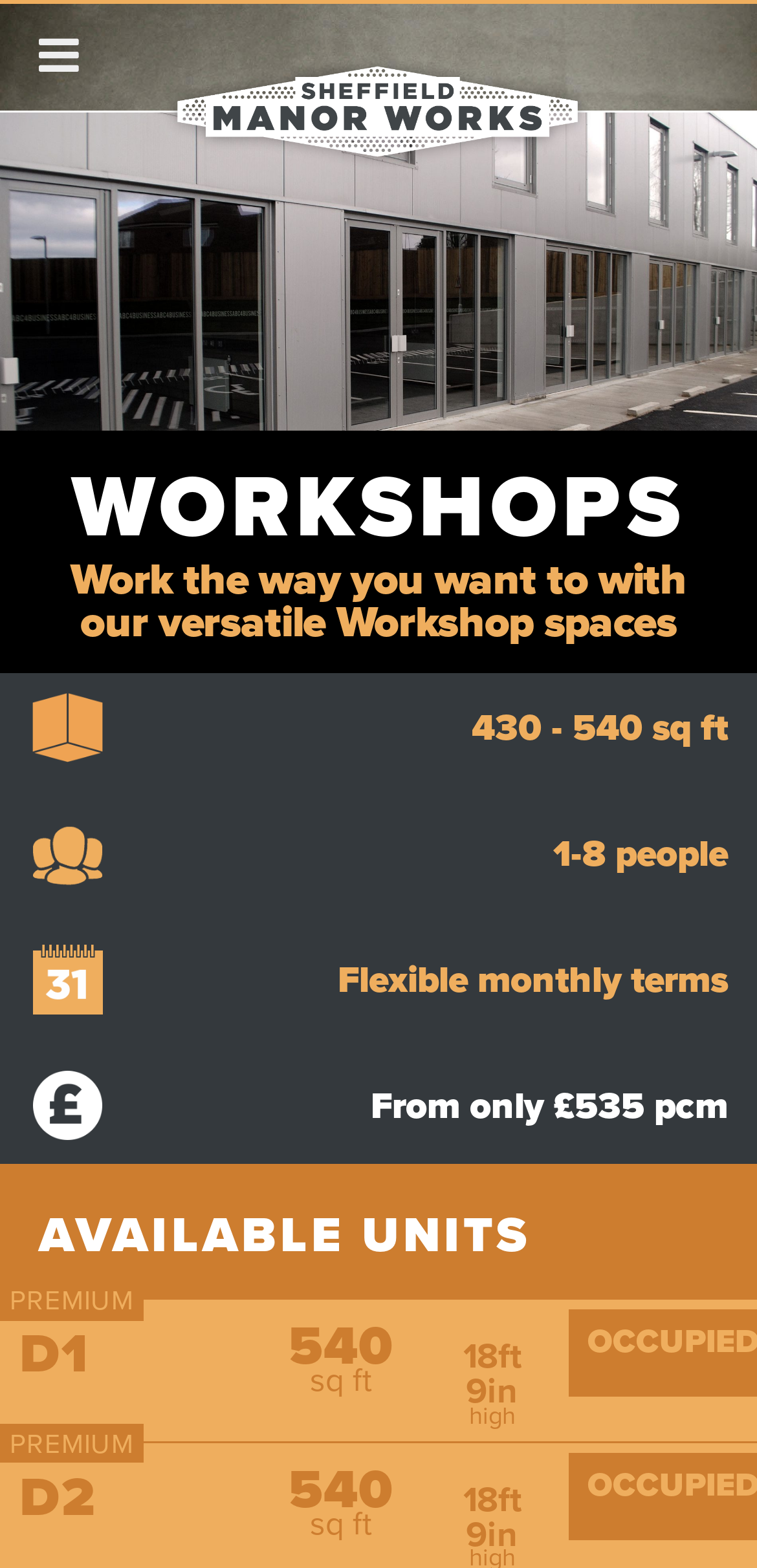Calculate the bounding box coordinates of the UI element given the description: "Sheffield Manor Works".

[0.218, 0.033, 0.782, 0.145]